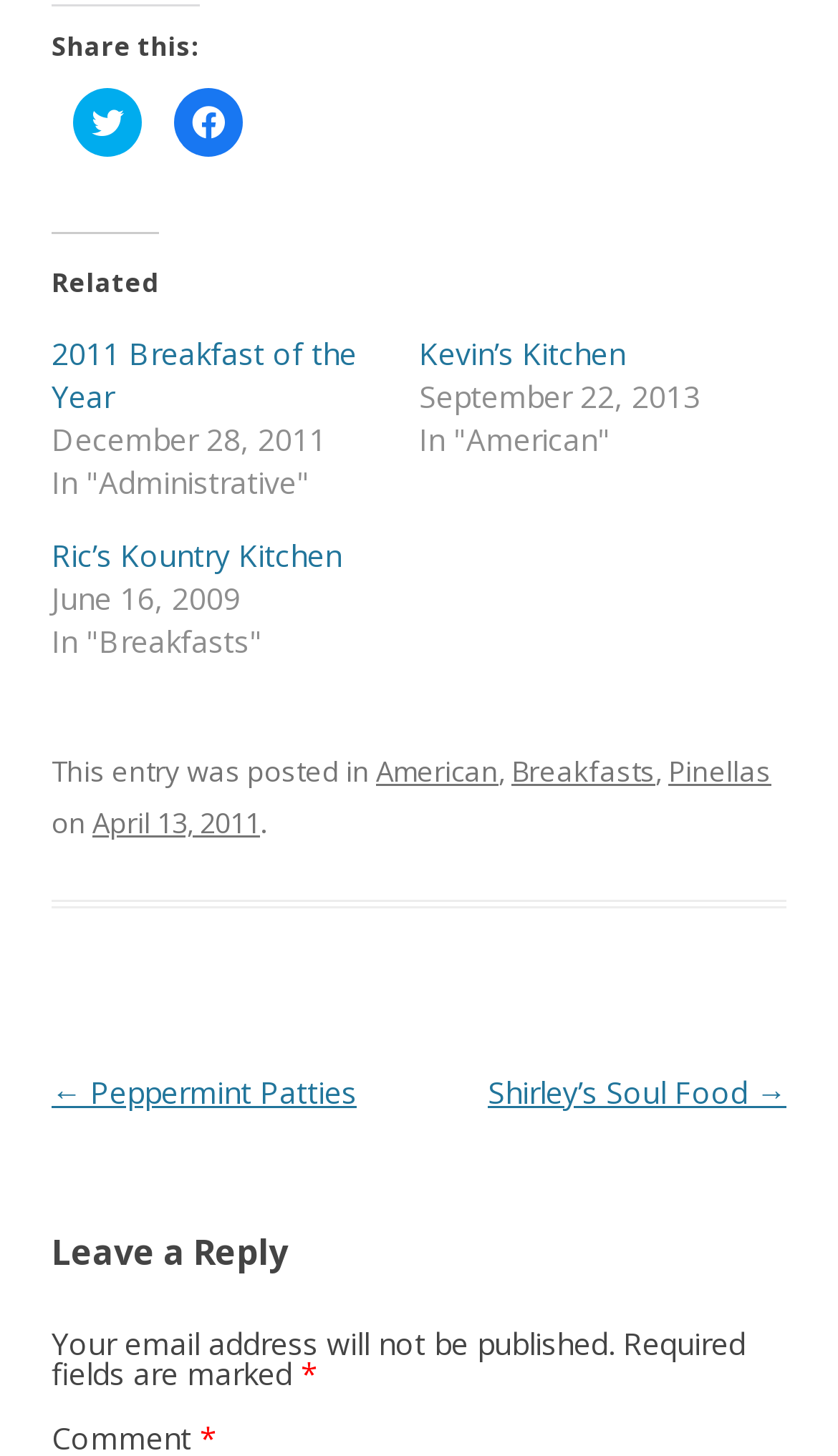Identify the bounding box for the UI element that is described as follows: "← Peppermint Patties".

[0.062, 0.736, 0.426, 0.764]